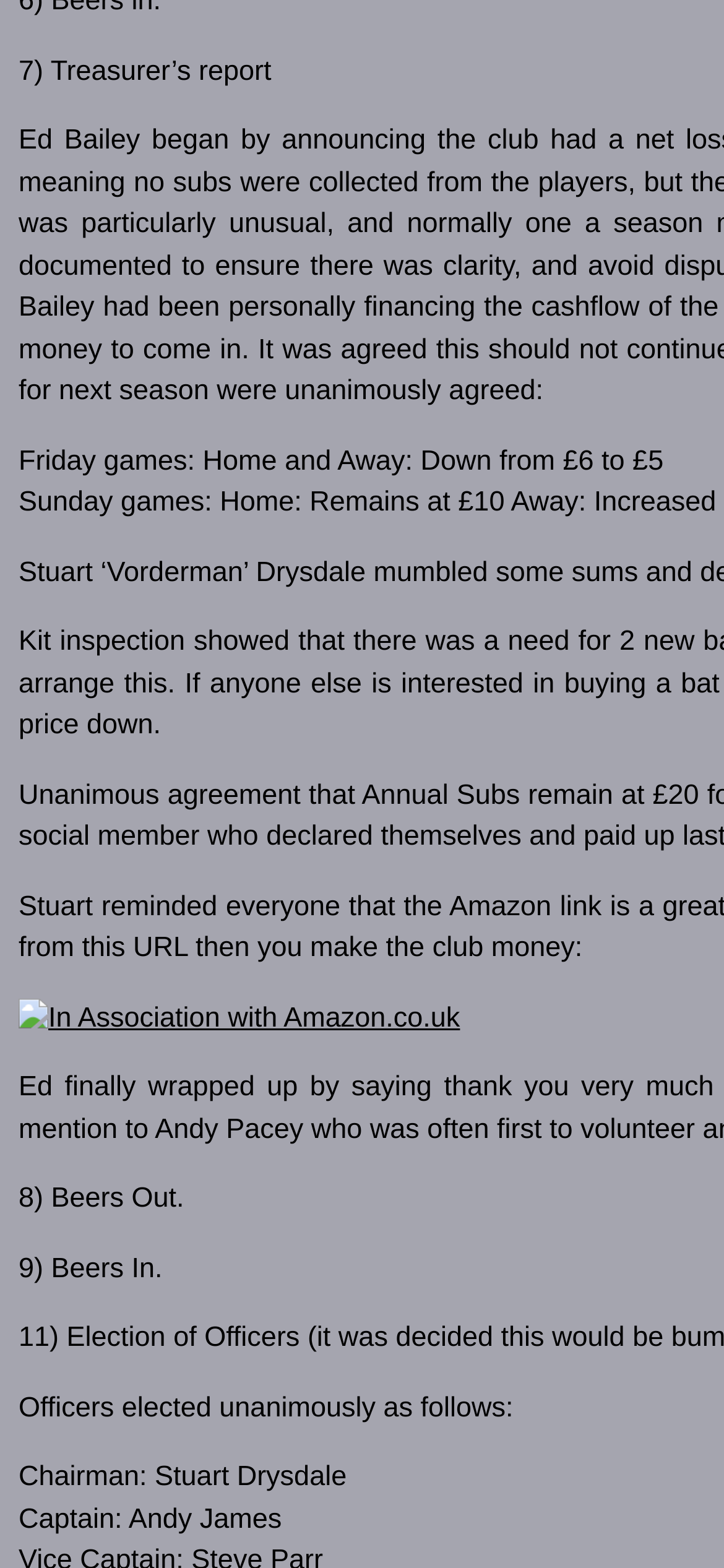What is the new price of Friday games?
Kindly answer the question with as much detail as you can.

I found this answer by examining the StaticText element with the text 'Friday games: Home and Away: Down from £6 to £5', which indicates that the price of Friday games has been reduced to £5.